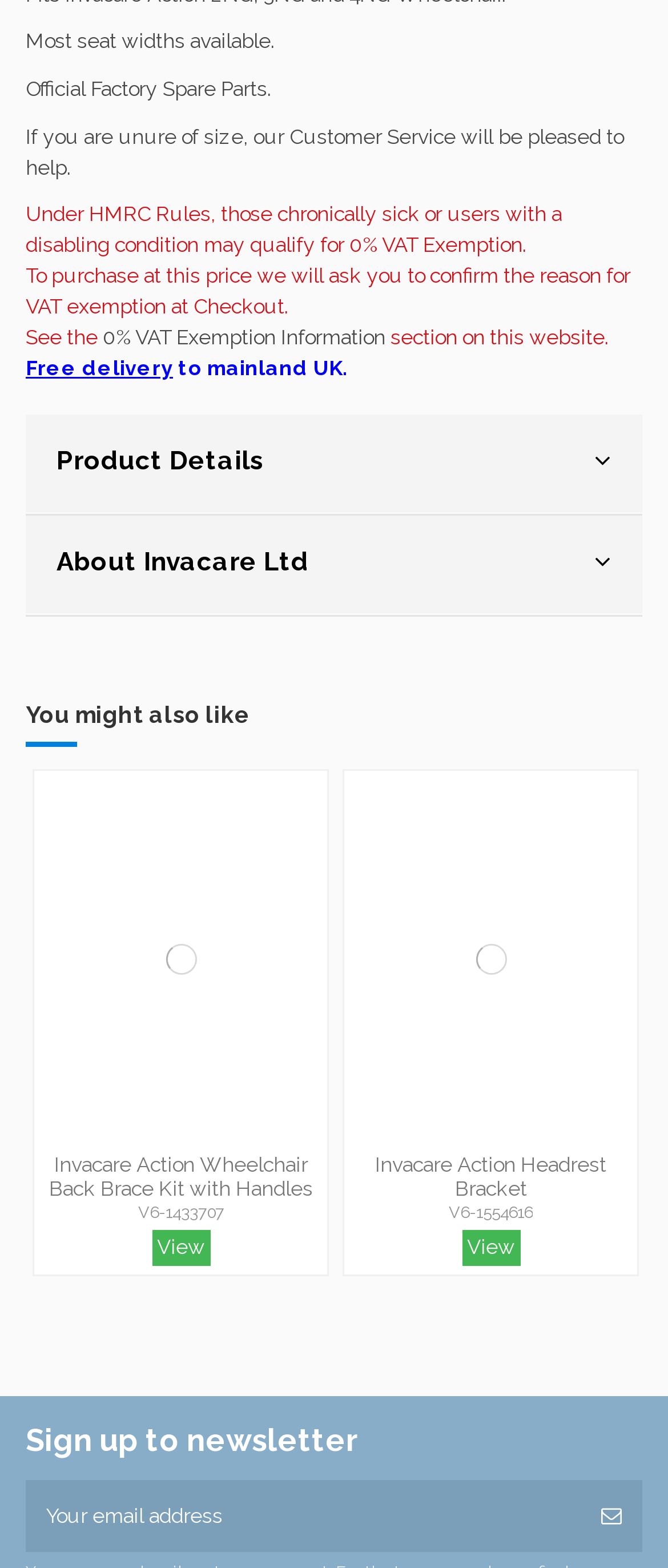Identify the bounding box coordinates for the UI element mentioned here: "alt="Invacare Action Back Brace Kit"". Provide the coordinates as four float values between 0 and 1, i.e., [left, top, right, bottom].

[0.054, 0.493, 0.487, 0.731]